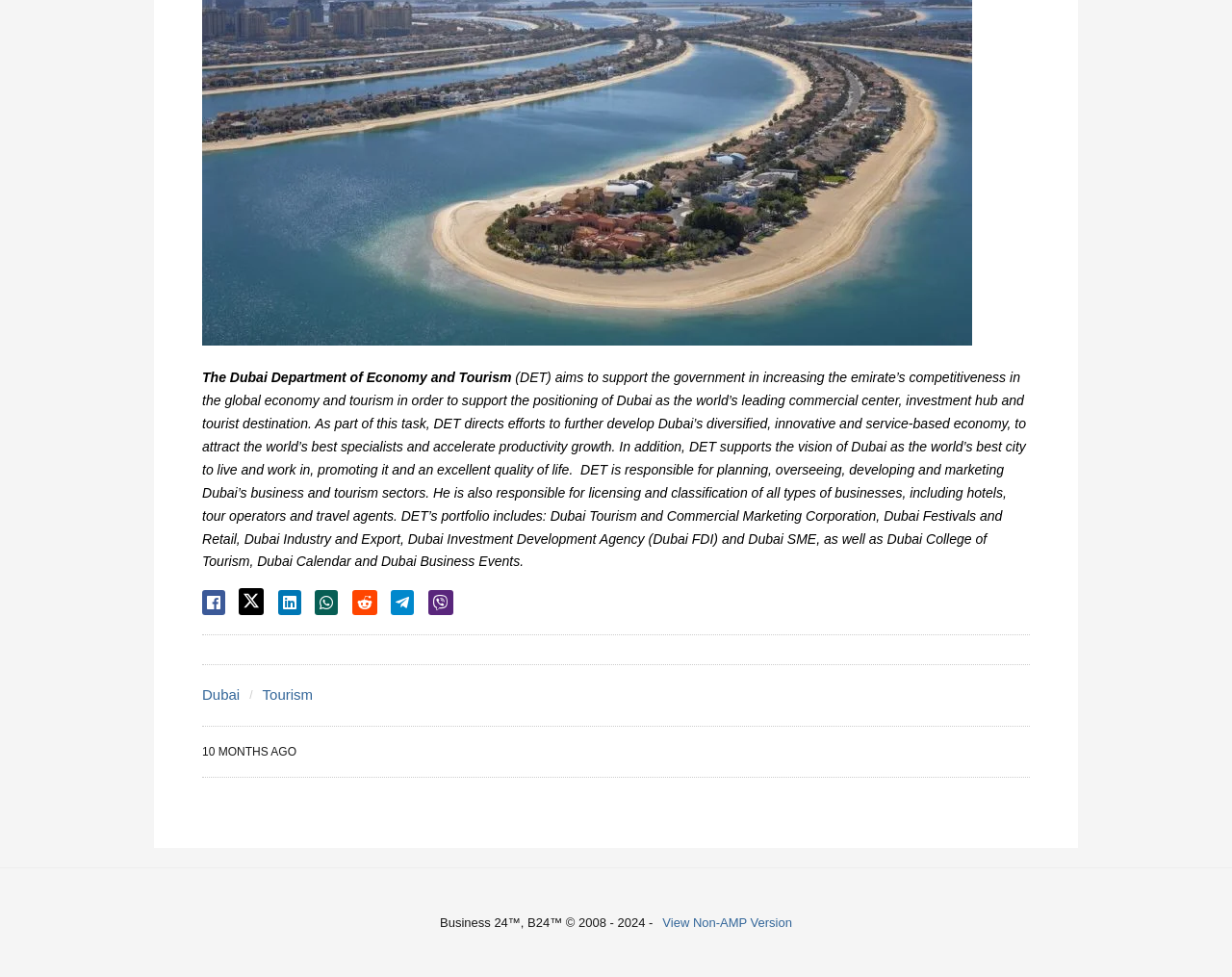Please give the bounding box coordinates of the area that should be clicked to fulfill the following instruction: "Share on Facebook". The coordinates should be in the format of four float numbers from 0 to 1, i.e., [left, top, right, bottom].

[0.164, 0.604, 0.183, 0.63]